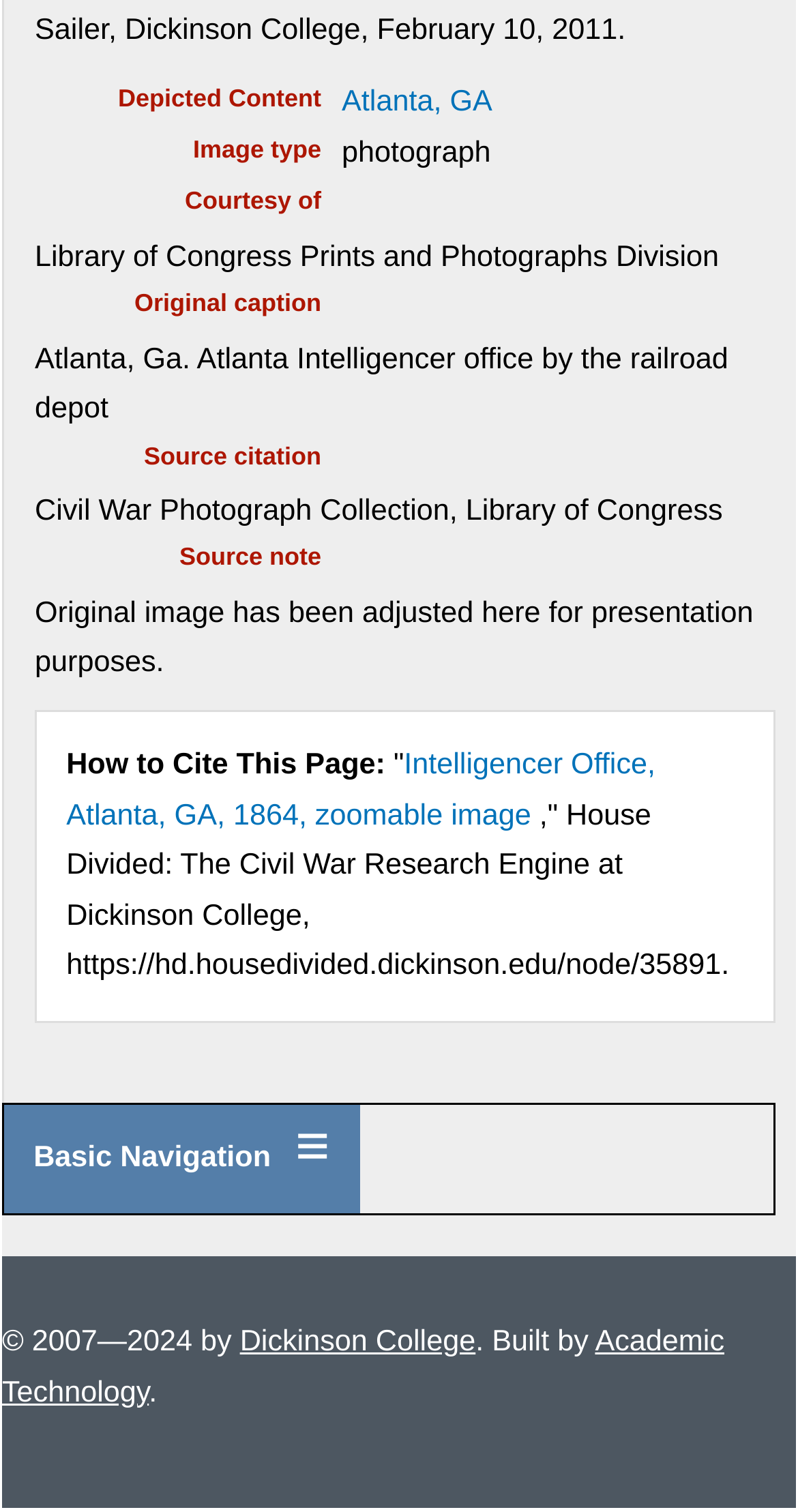Based on the image, please respond to the question with as much detail as possible:
What is the title of the zoomable image?

The title of the zoomable image is mentioned in the 'How to Cite This Page' section as 'Intelligencer Office, Atlanta, GA, 1864, zoomable image'.